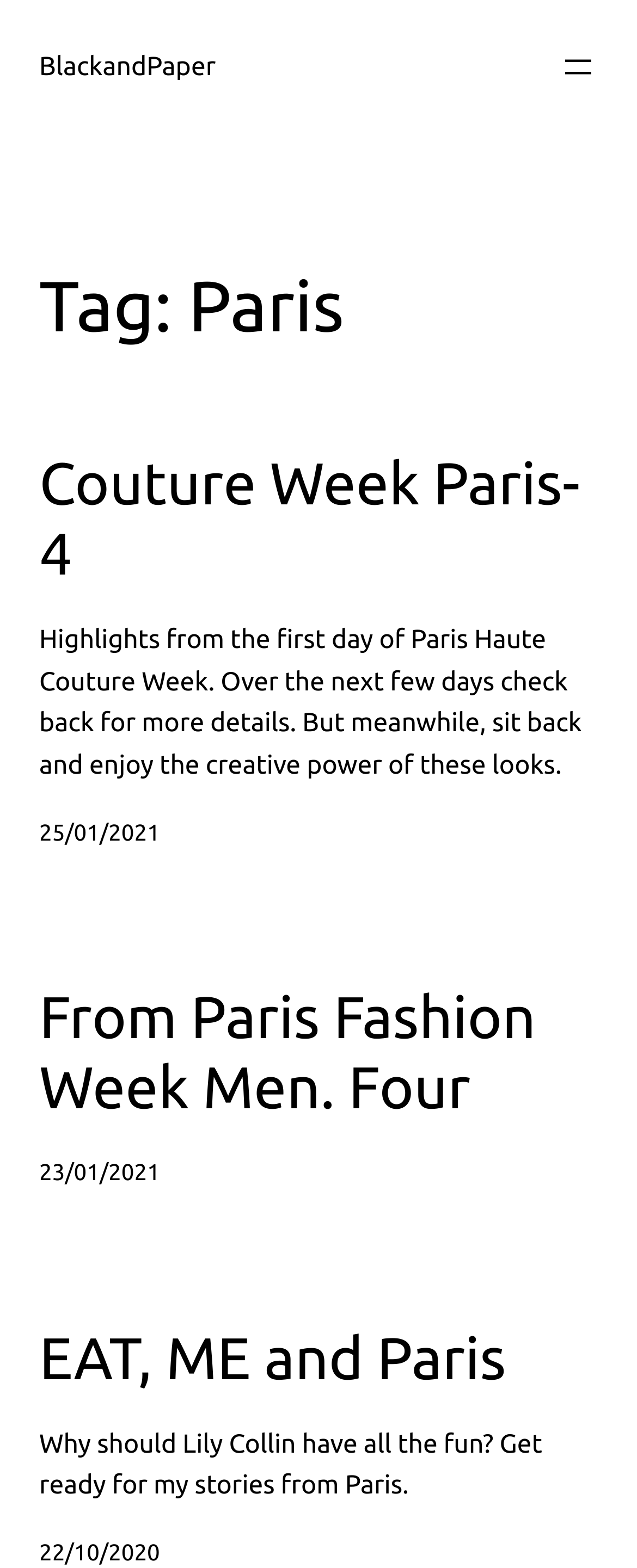Given the description "EAT, ME and Paris", provide the bounding box coordinates of the corresponding UI element.

[0.062, 0.843, 0.794, 0.888]